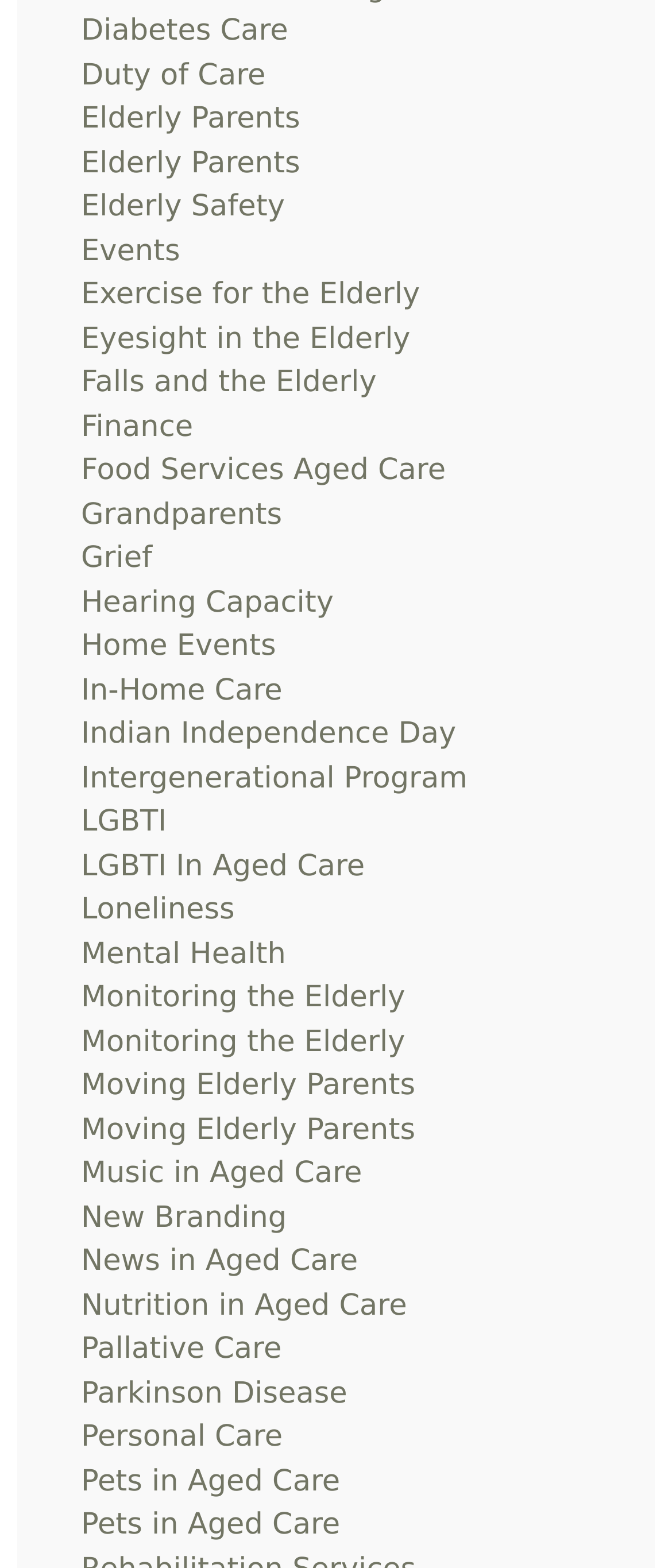Please find the bounding box coordinates for the clickable element needed to perform this instruction: "Read about Mental Health".

[0.121, 0.597, 0.425, 0.619]